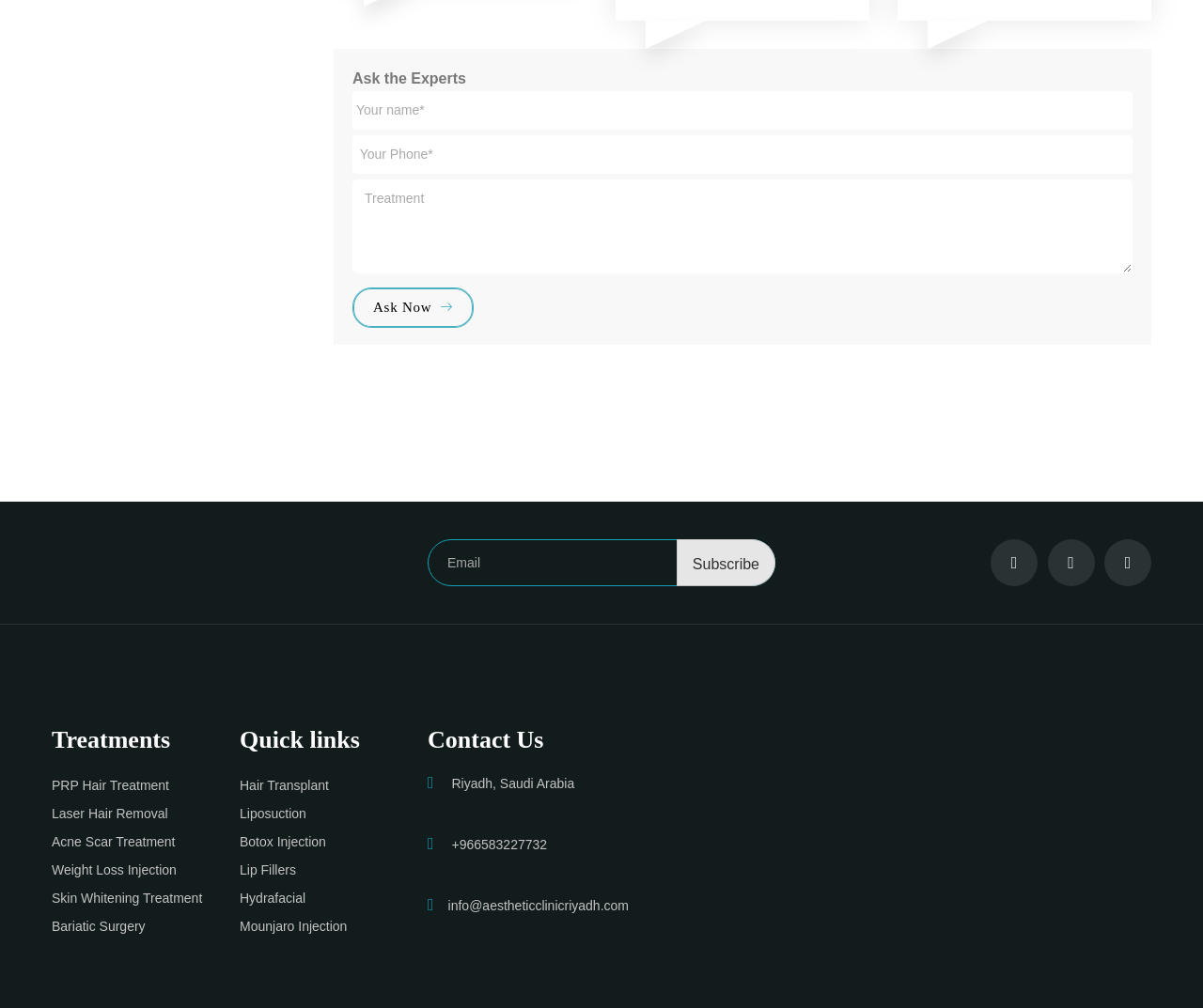Using the given element description, provide the bounding box coordinates (top-left x, top-left y, bottom-right x, bottom-right y) for the corresponding UI element in the screenshot: parent_node: Ask Now name="description" placeholder="Treatment"

[0.293, 0.178, 0.941, 0.271]